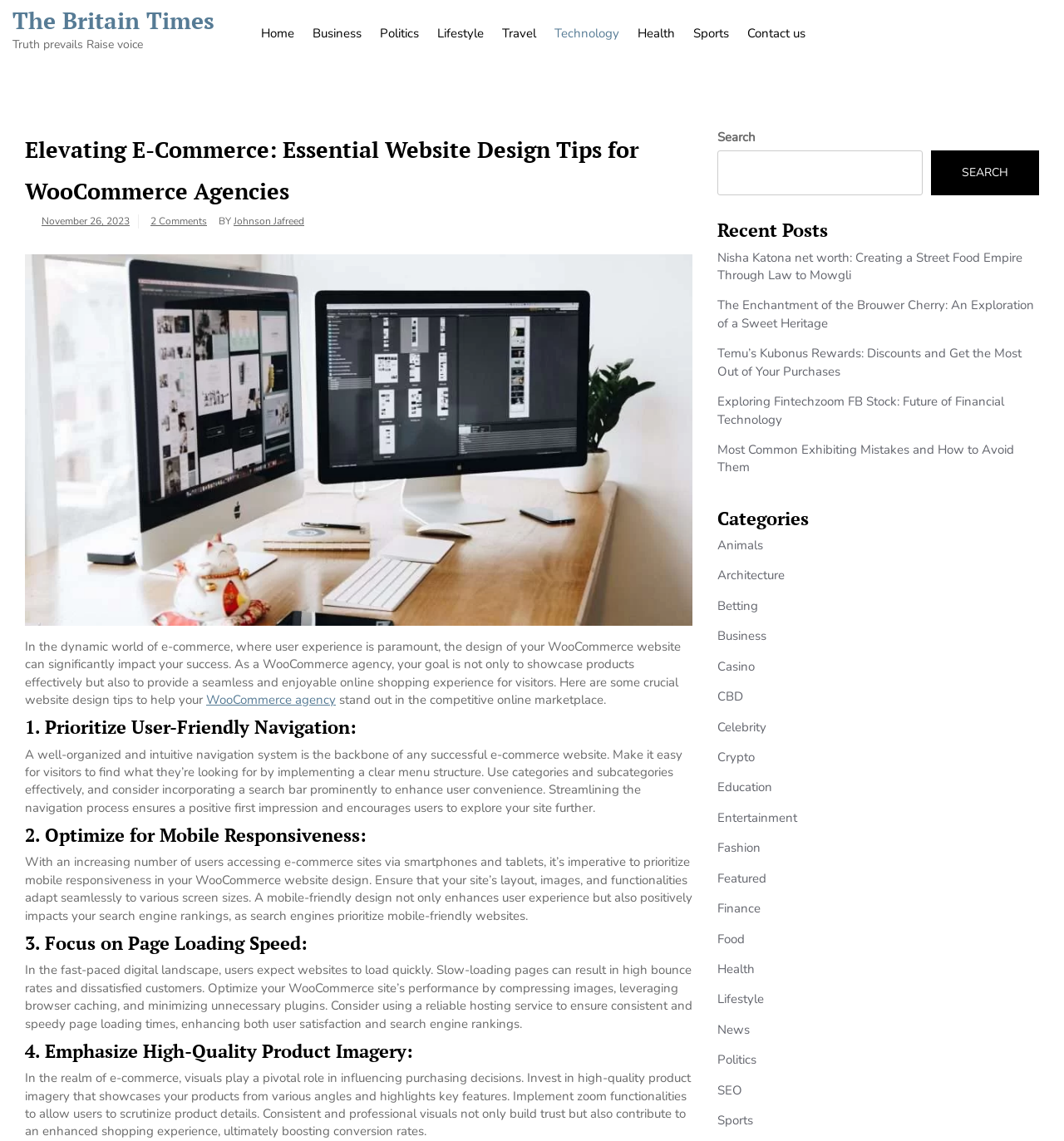Provide a one-word or short-phrase response to the question:
What categories are available on the website?

Multiple categories